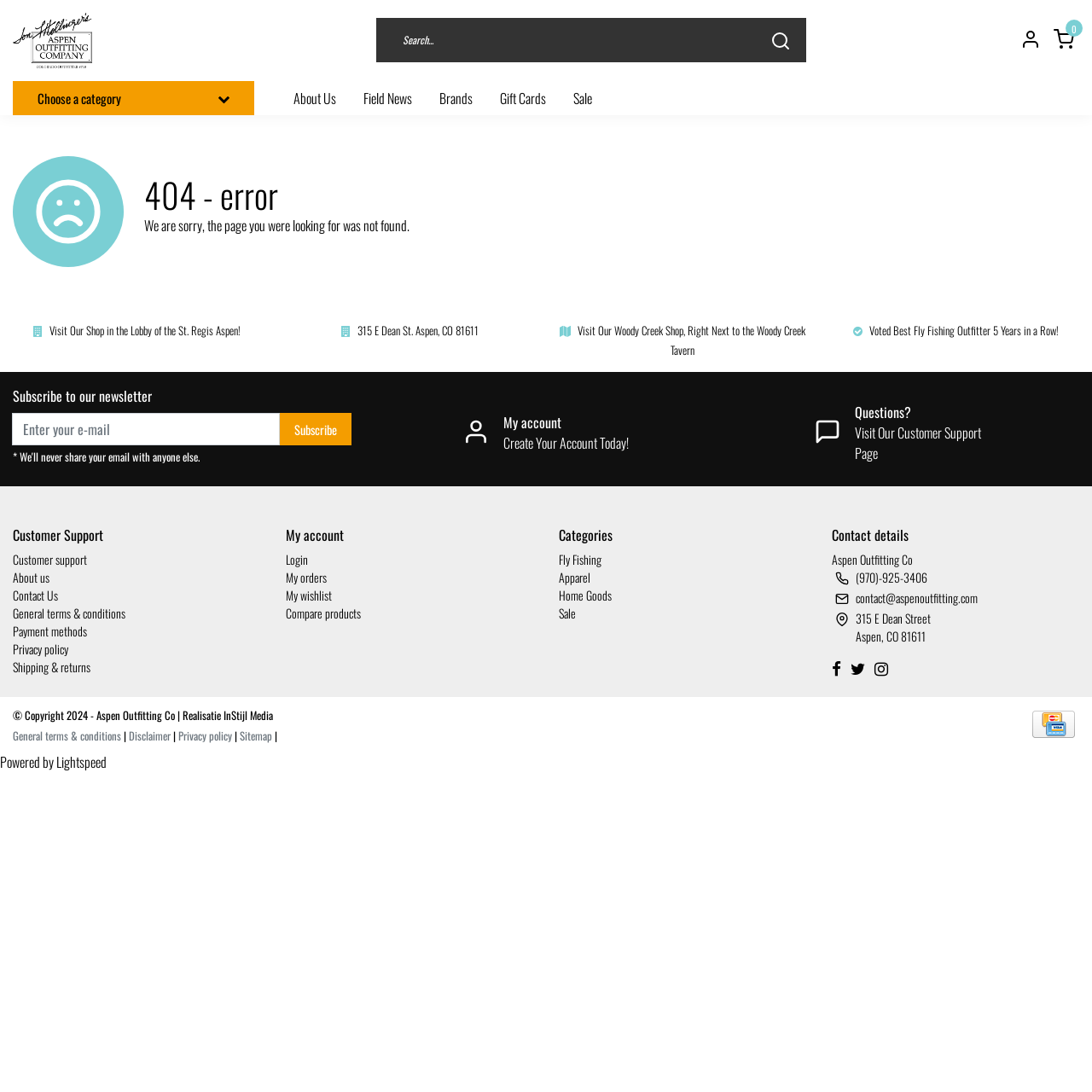How many social media links are present at the bottom of the webpage?
Answer the question with a detailed and thorough explanation.

At the bottom of the webpage, there are three social media links represented by icons, which can be found by examining the link elements with the text '', '', and ''.